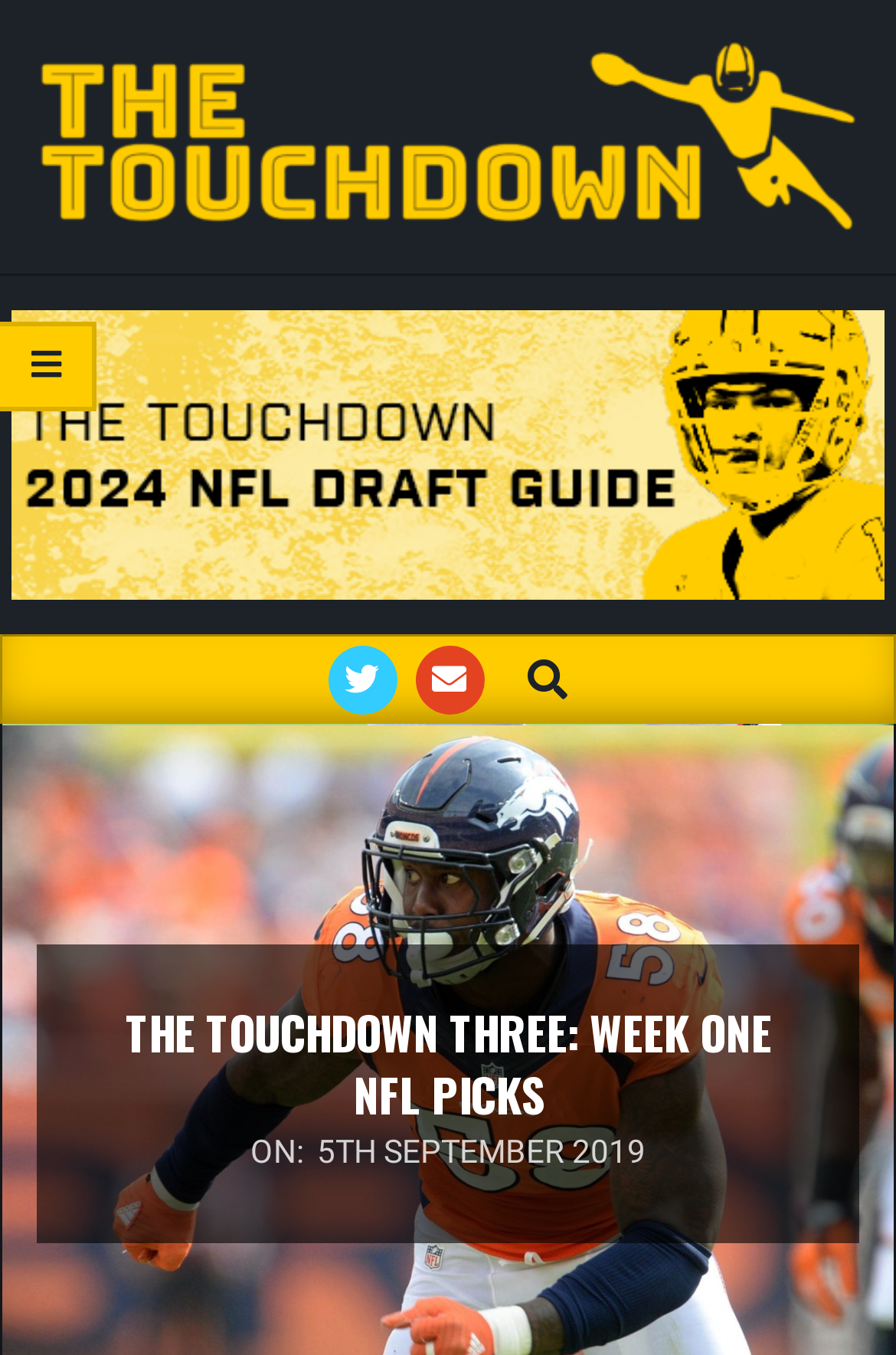By analyzing the image, answer the following question with a detailed response: What is the purpose of the textbox?

I found a textbox with a placeholder text 'Type Search Term …', which suggests that the purpose of the textbox is to allow users to type in a search term.